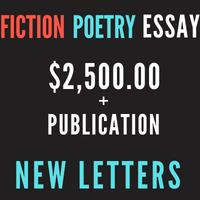Please answer the following question using a single word or phrase: How many categories are open for submissions?

Three